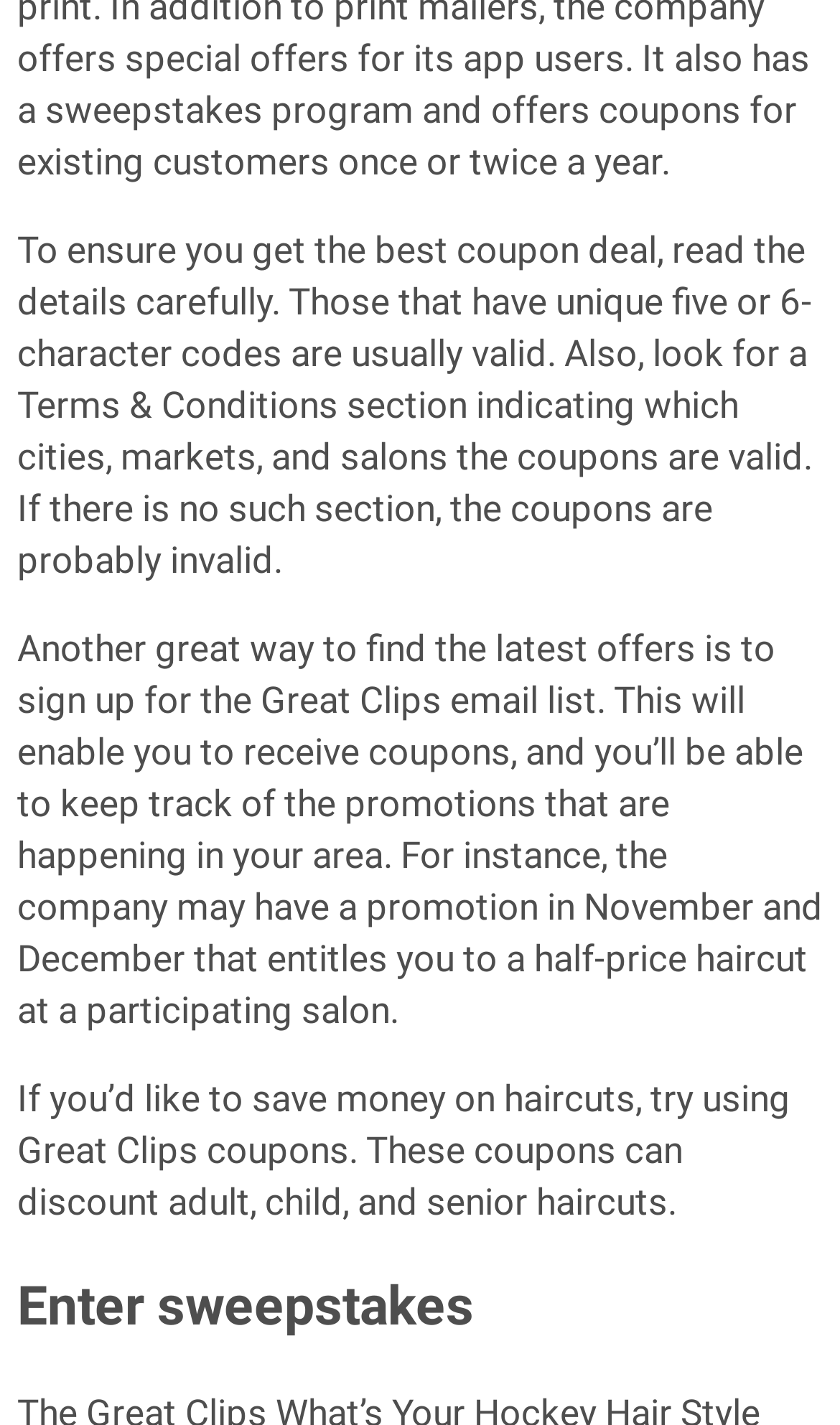Please determine the bounding box coordinates of the section I need to click to accomplish this instruction: "Explore business category".

[0.021, 0.53, 0.154, 0.55]